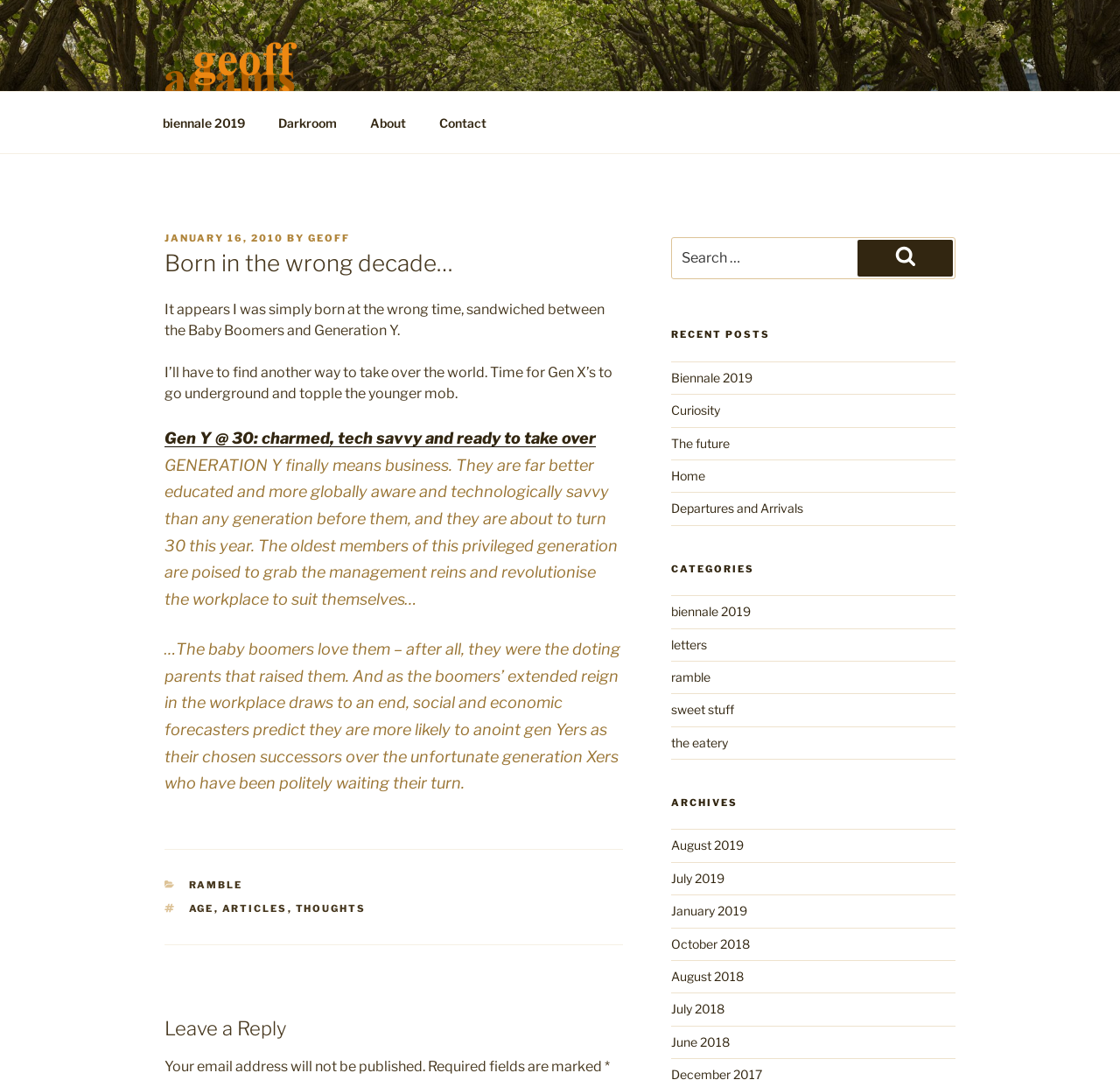What is the oldest archive month?
Please provide a comprehensive answer based on the details in the screenshot.

The archives section lists months from newest to oldest, and the oldest month is June 2018.